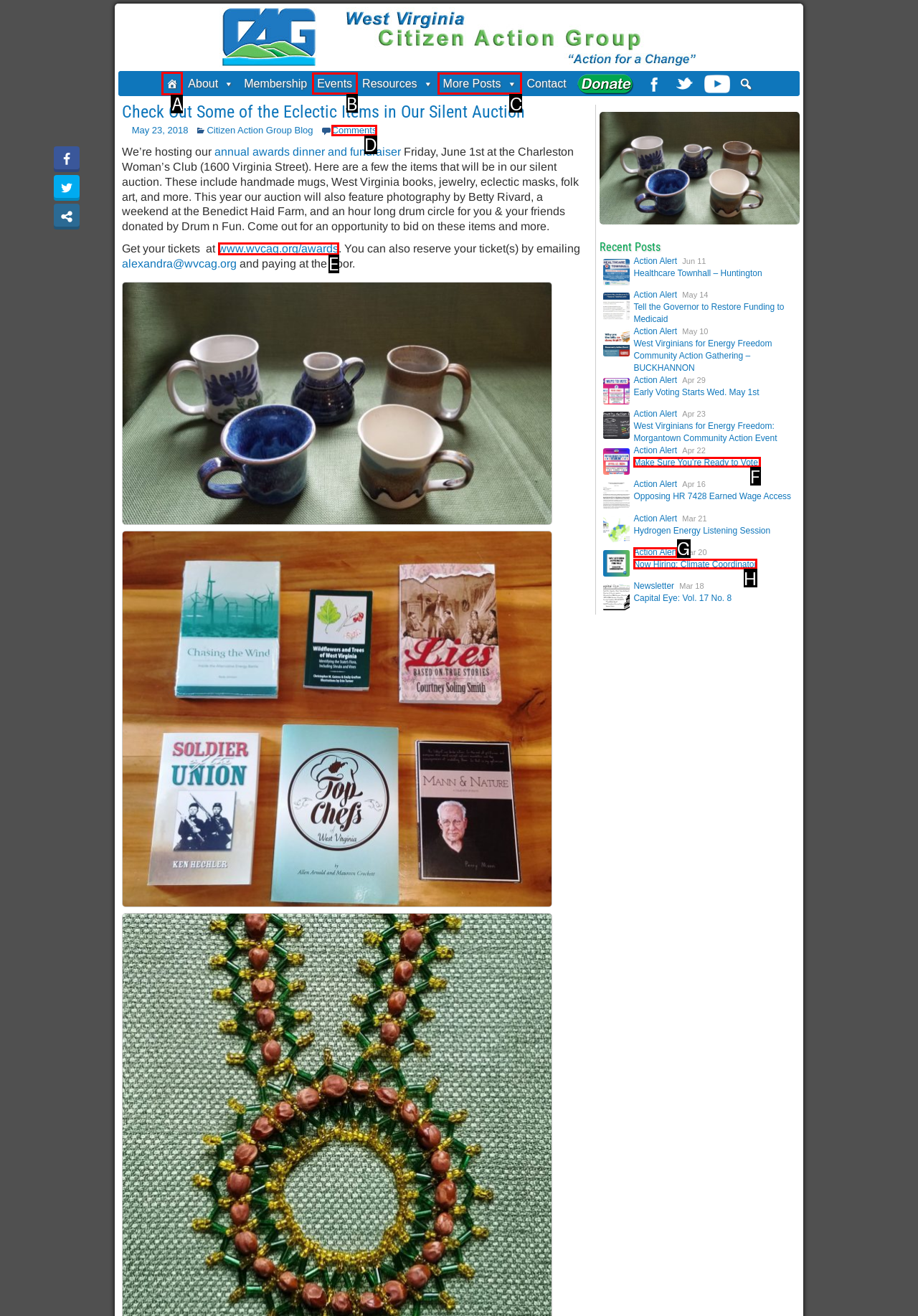Determine which letter corresponds to the UI element to click for this task: Click the Home link
Respond with the letter from the available options.

A